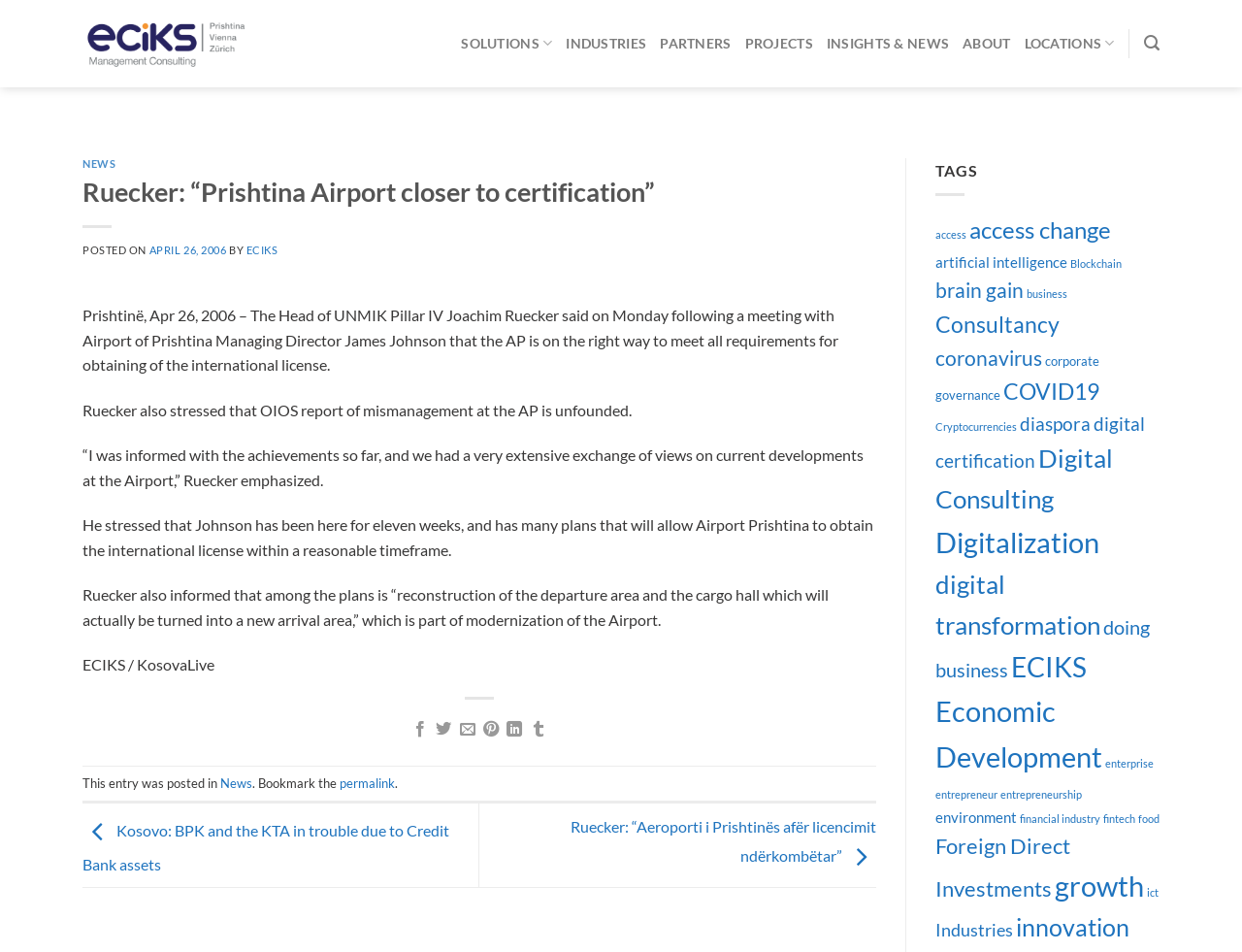Use a single word or phrase to answer this question: 
What is the name of the organization mentioned in the footer?

ECIKS